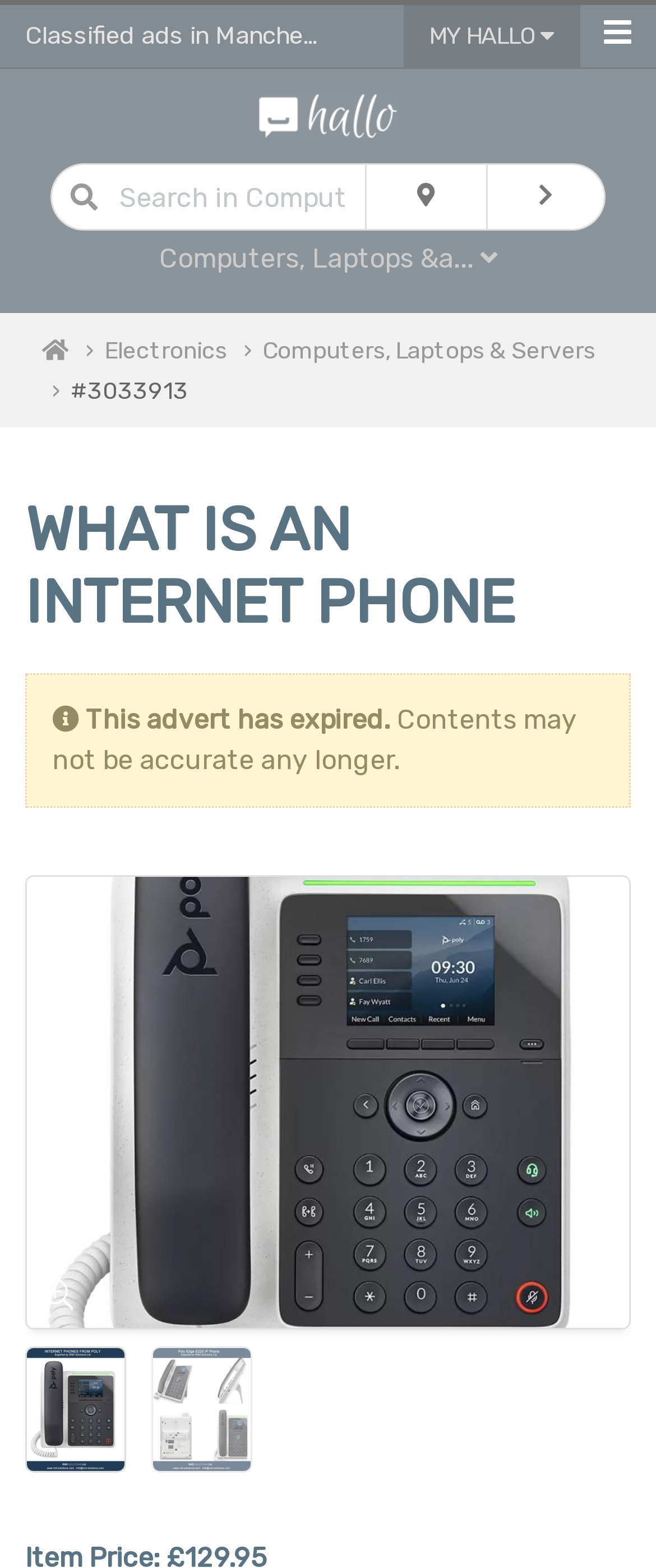Specify the bounding box coordinates of the area to click in order to execute this command: 'Click on MY HALLO'. The coordinates should consist of four float numbers ranging from 0 to 1, and should be formatted as [left, top, right, bottom].

[0.615, 0.003, 0.885, 0.044]